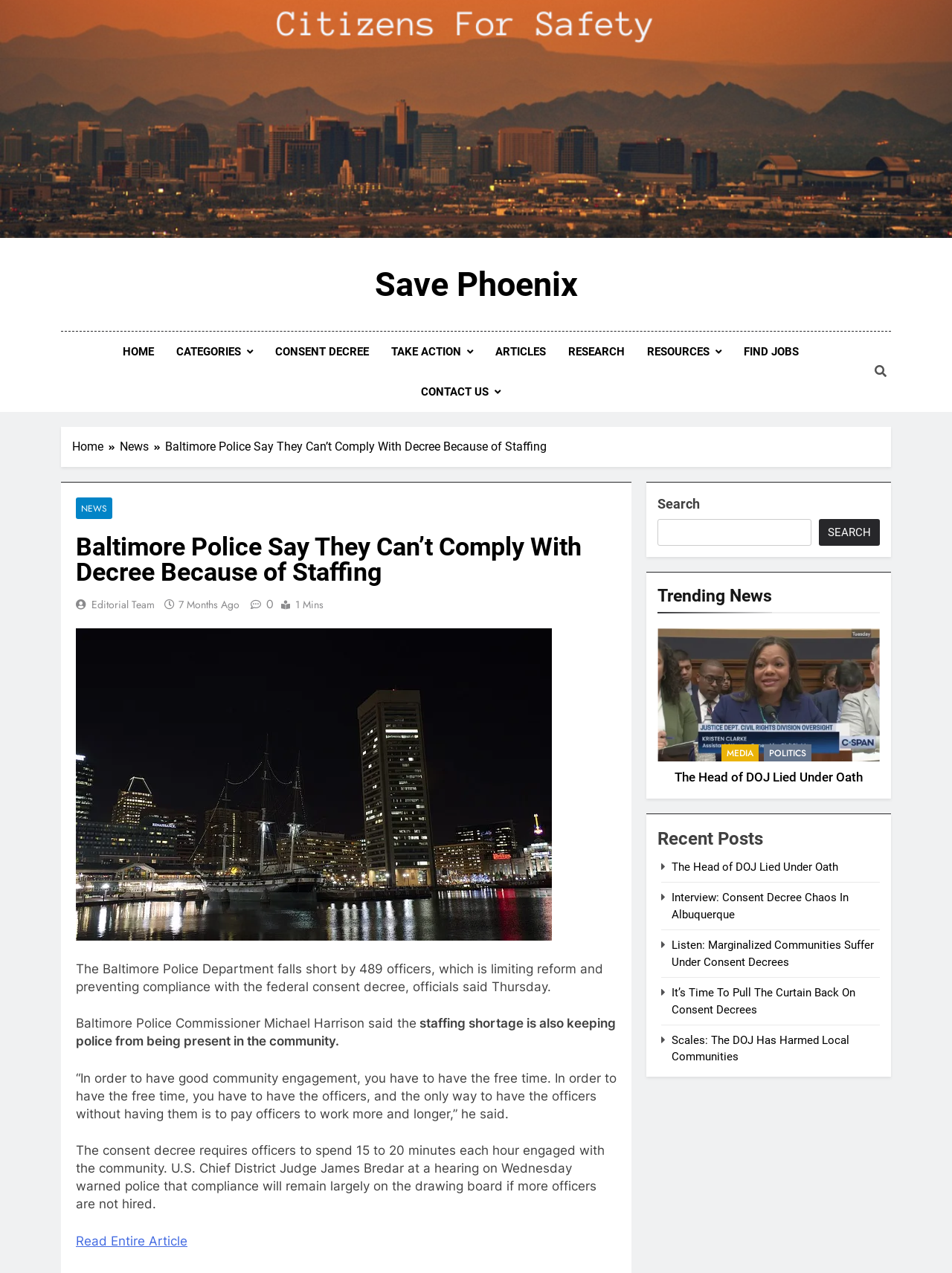Identify the bounding box coordinates of the section to be clicked to complete the task described by the following instruction: "View the RESEARCH page". The coordinates should be four float numbers between 0 and 1, formatted as [left, top, right, bottom].

[0.585, 0.261, 0.668, 0.292]